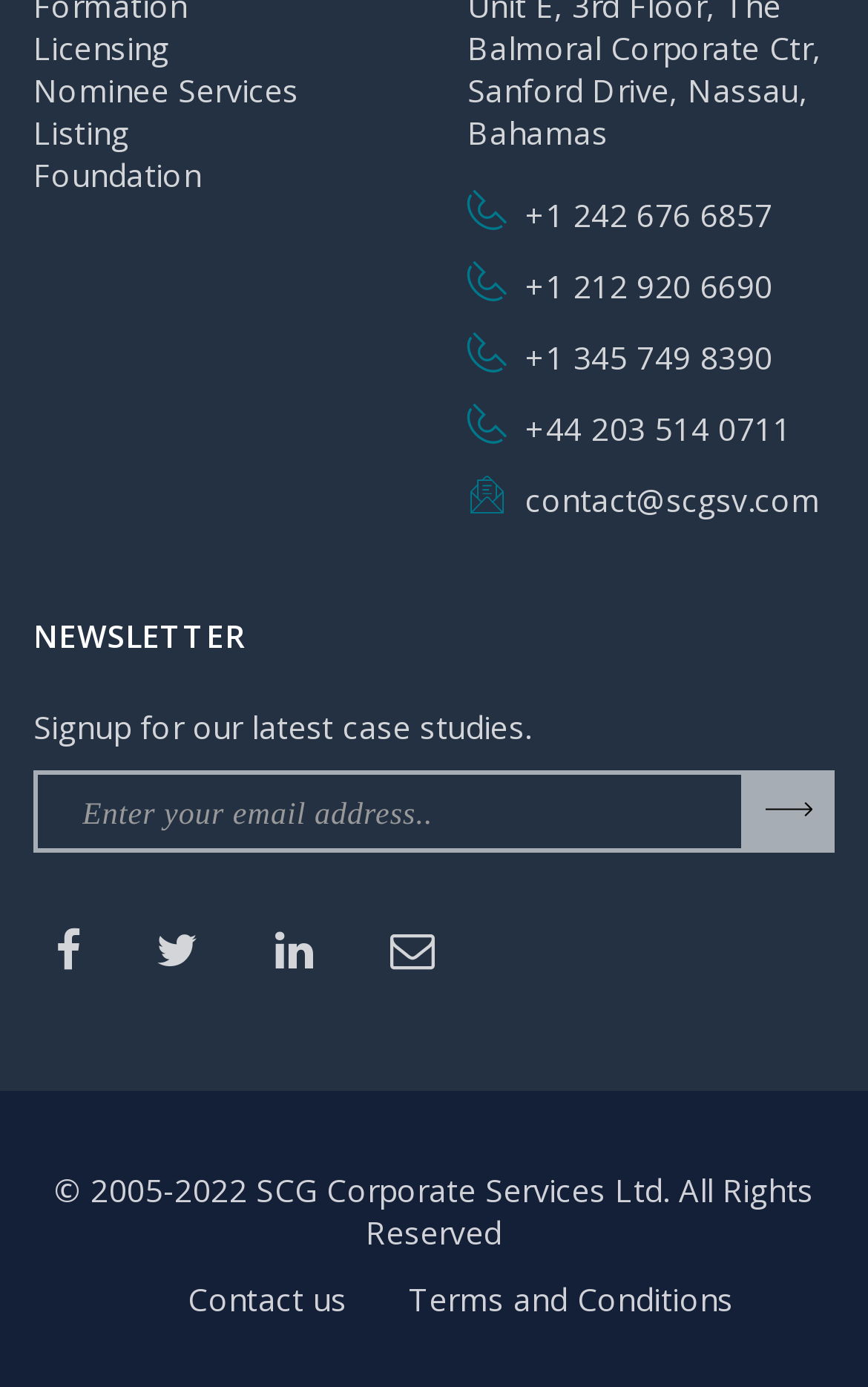Locate the bounding box of the UI element based on this description: "Terms and Conditions". Provide four float numbers between 0 and 1 as [left, top, right, bottom].

[0.471, 0.922, 0.845, 0.952]